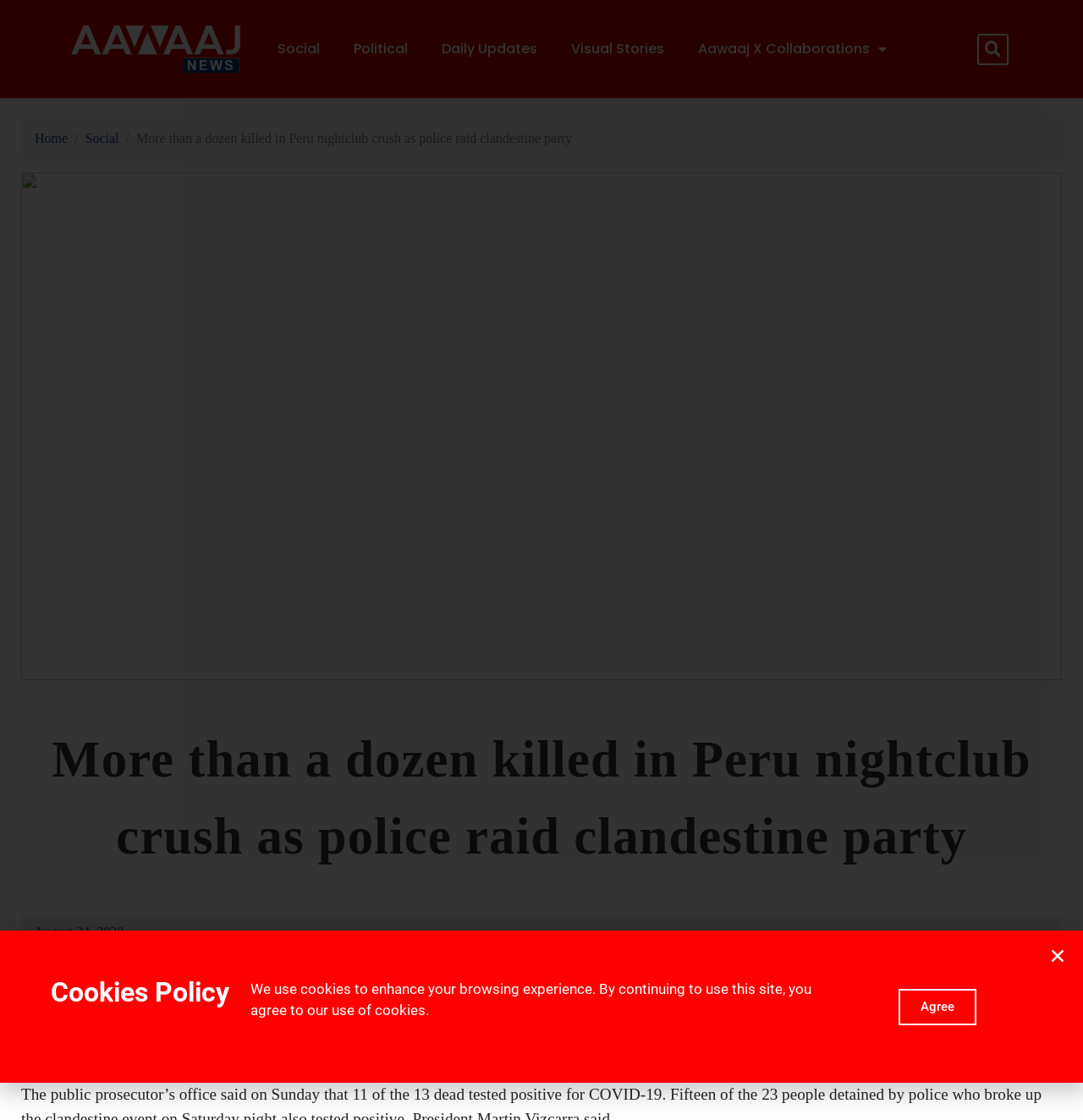How many minutes does it take to read the article?
Using the image, respond with a single word or phrase.

3 minutes